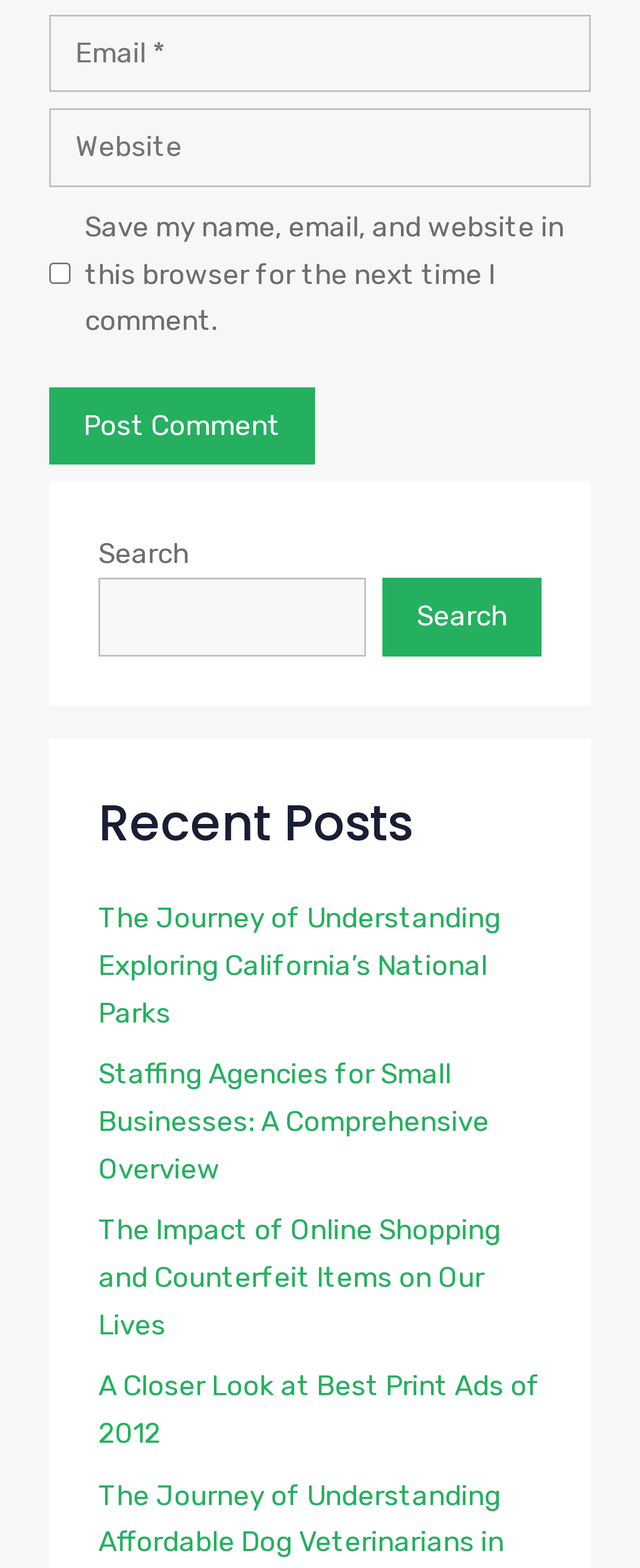Locate the bounding box coordinates of the clickable region necessary to complete the following instruction: "Search". Provide the coordinates in the format of four float numbers between 0 and 1, i.e., [left, top, right, bottom].

[0.597, 0.369, 0.846, 0.418]